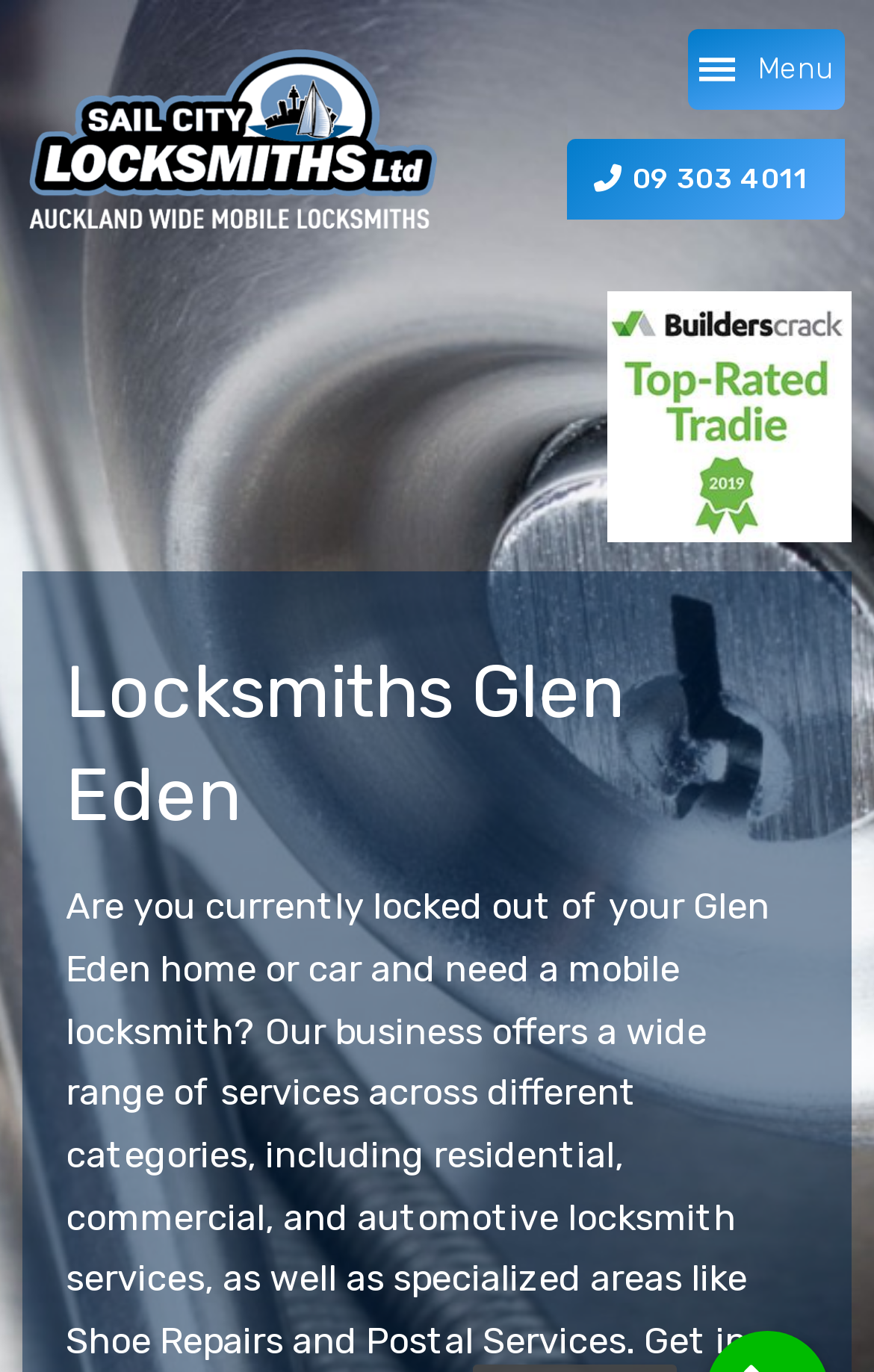Is the menu expanded? Refer to the image and provide a one-word or short phrase answer.

No